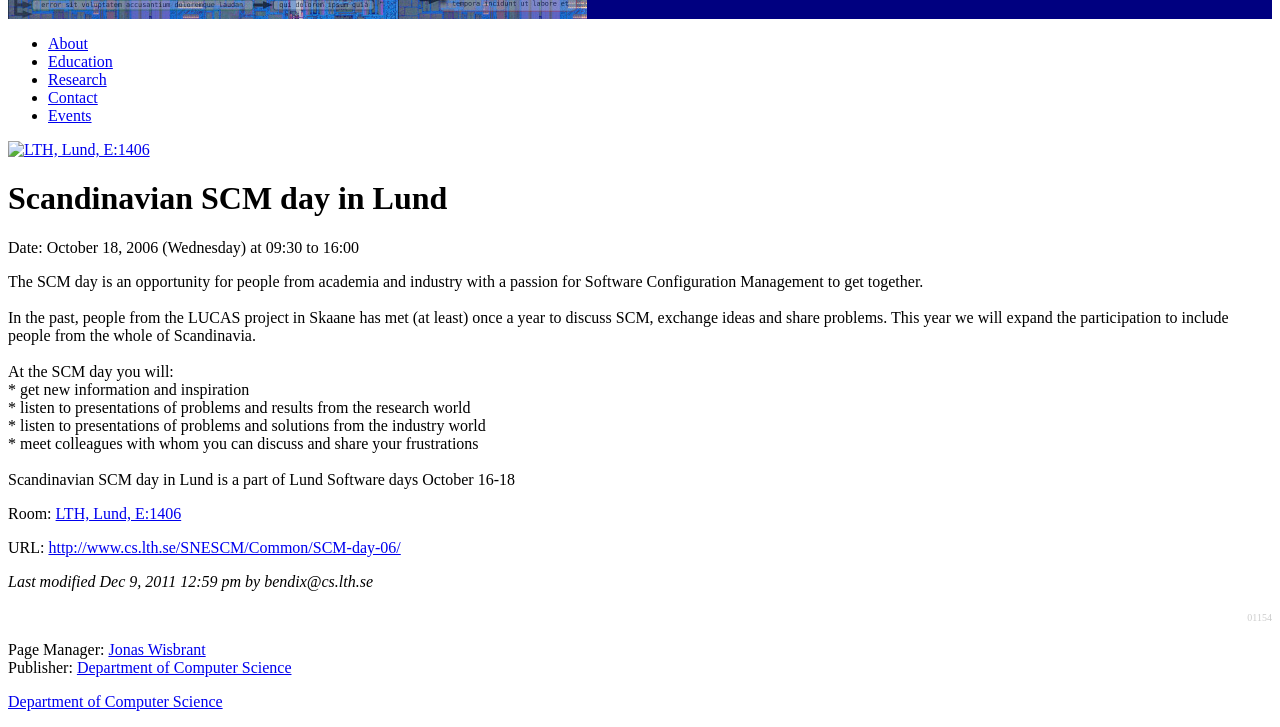Based on the element description, predict the bounding box coordinates (top-left x, top-left y, bottom-right x, bottom-right y) for the UI element in the screenshot: About

[0.038, 0.048, 0.069, 0.072]